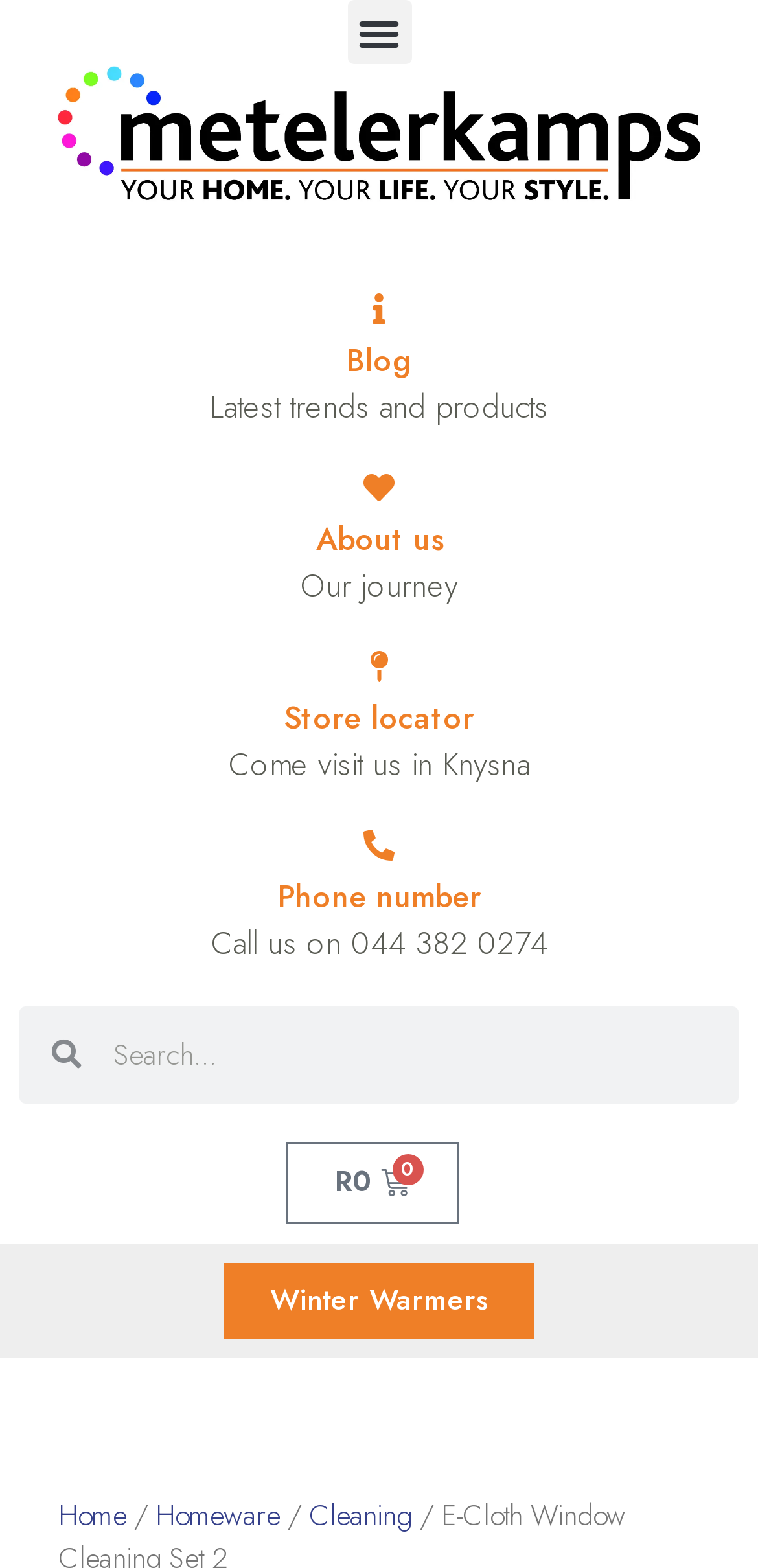What is the phone number provided on the webpage?
Using the image as a reference, answer the question in detail.

The phone number provided on the webpage is '044 382 0274', which can be inferred from the StaticText element with the OCR text 'Call us on 044 382 0274'.